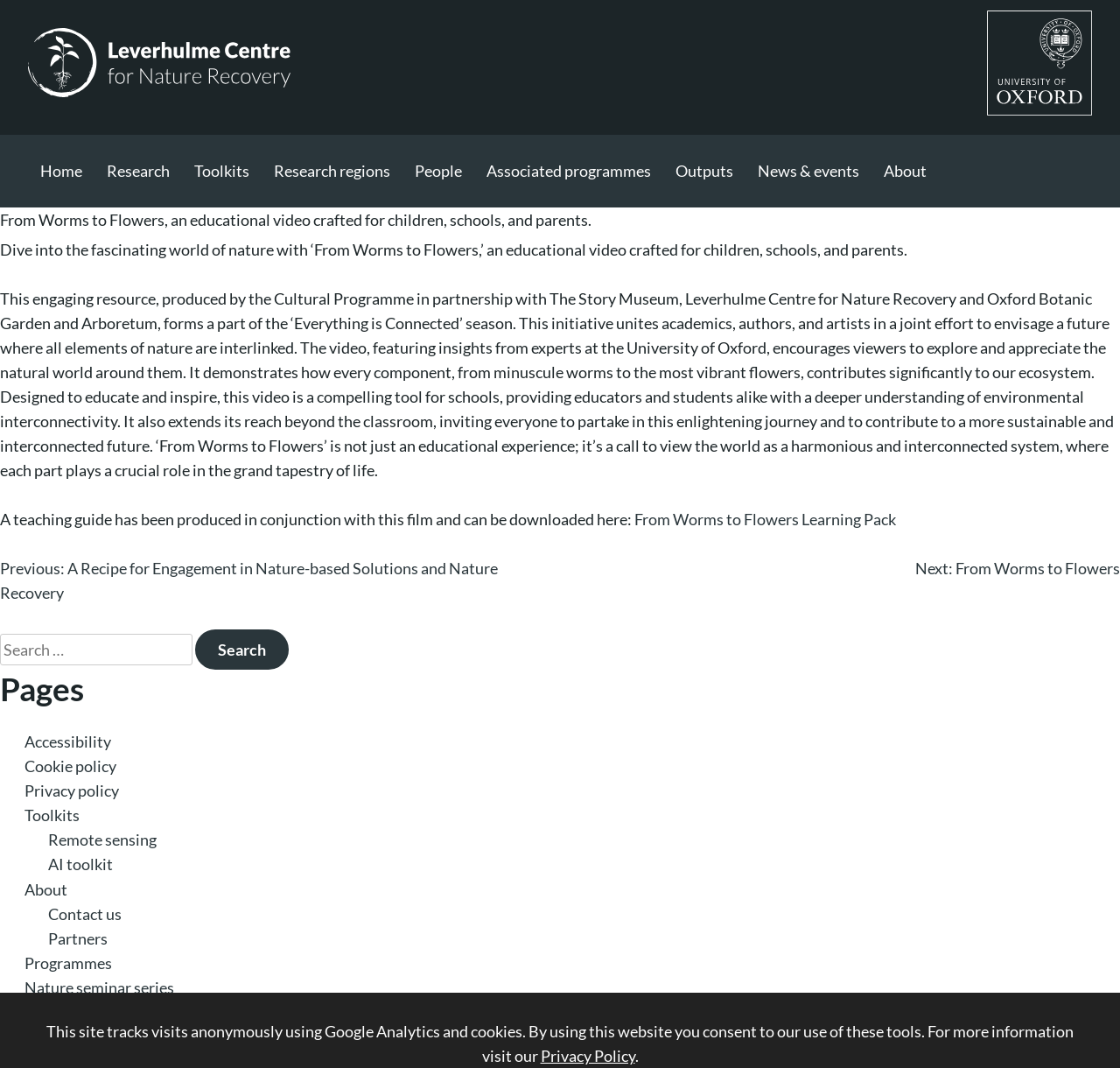Based on the image, provide a detailed response to the question:
What is the purpose of the 'From Worms to Flowers' video?

I found the answer by reading the main article on the webpage, which states that the video is designed to educate and inspire, providing a deeper understanding of environmental interconnectivity.